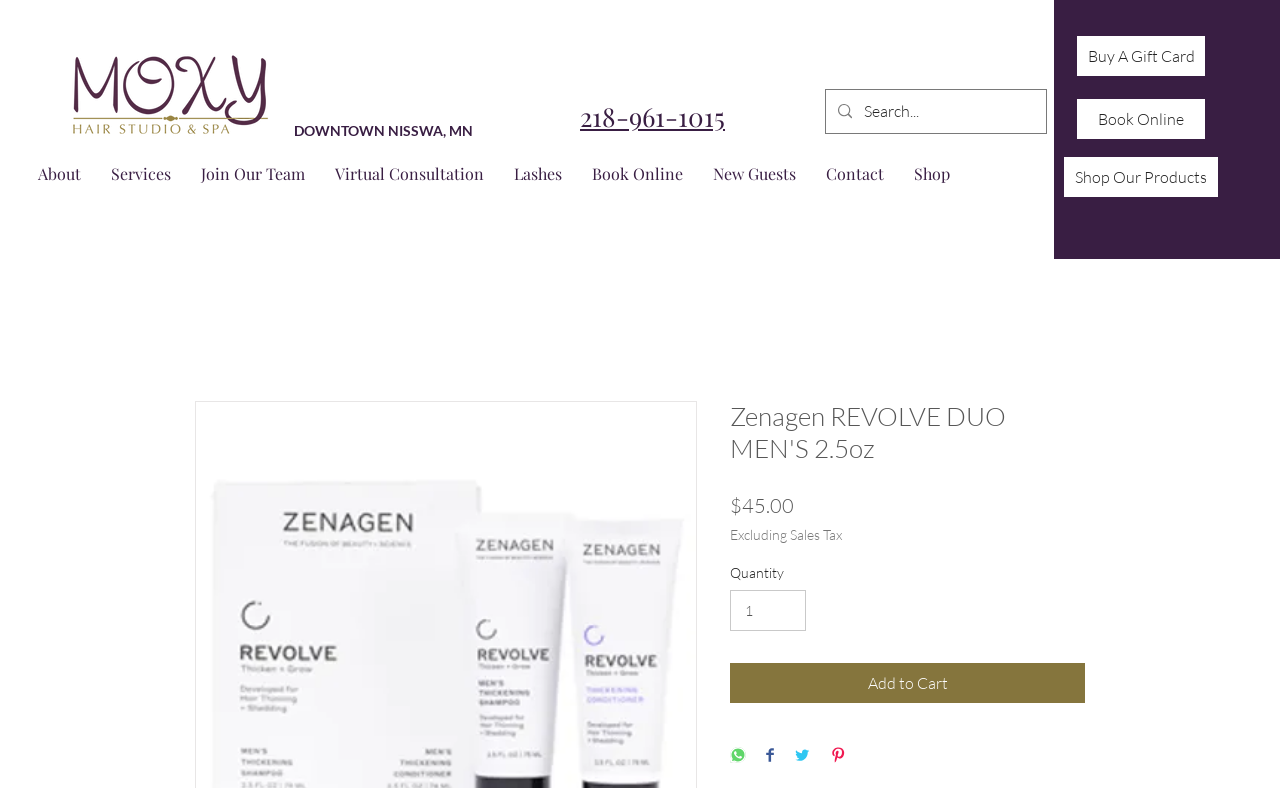Please provide a one-word or phrase answer to the question: 
What is the location of the salon?

Downtown Nisswa, MN